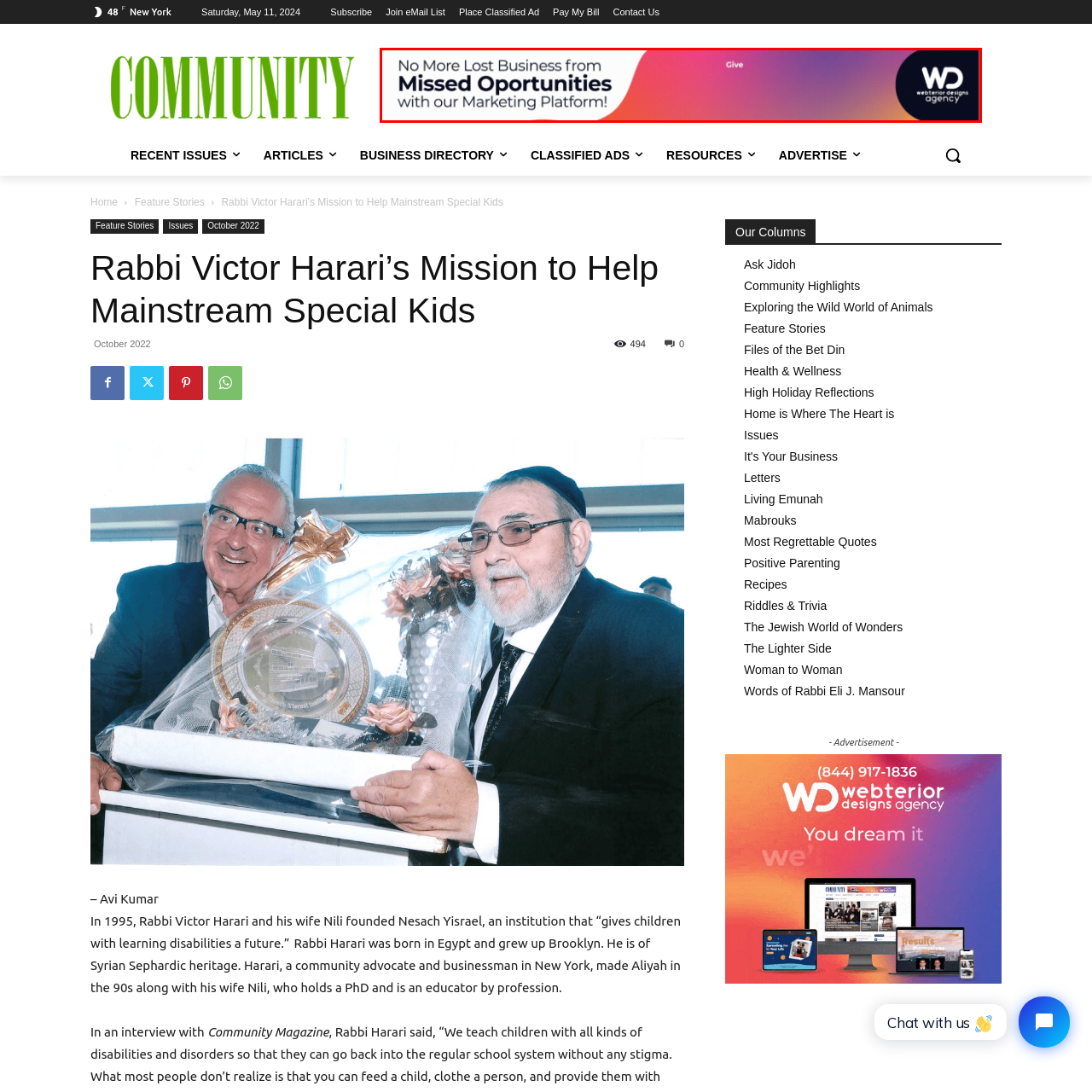Look at the image enclosed within the red outline and answer the question with a single word or phrase:
Where is the logo of the web design agency located?

Right side